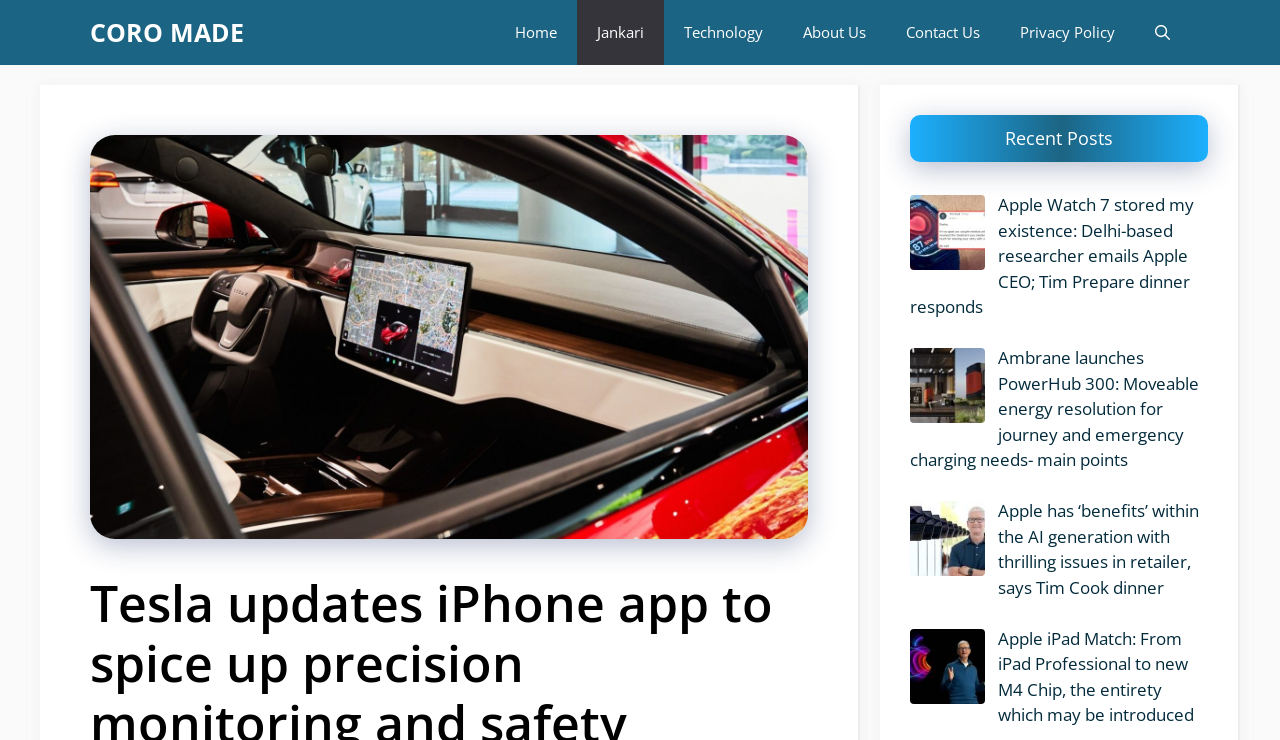Given the content of the image, can you provide a detailed answer to the question?
How many navigation links are there?

I counted the number of links in the navigation section, which are 'CORO MADE', 'Home', 'Jankari', 'Technology', 'About Us', 'Contact Us', and 'Privacy Policy'.